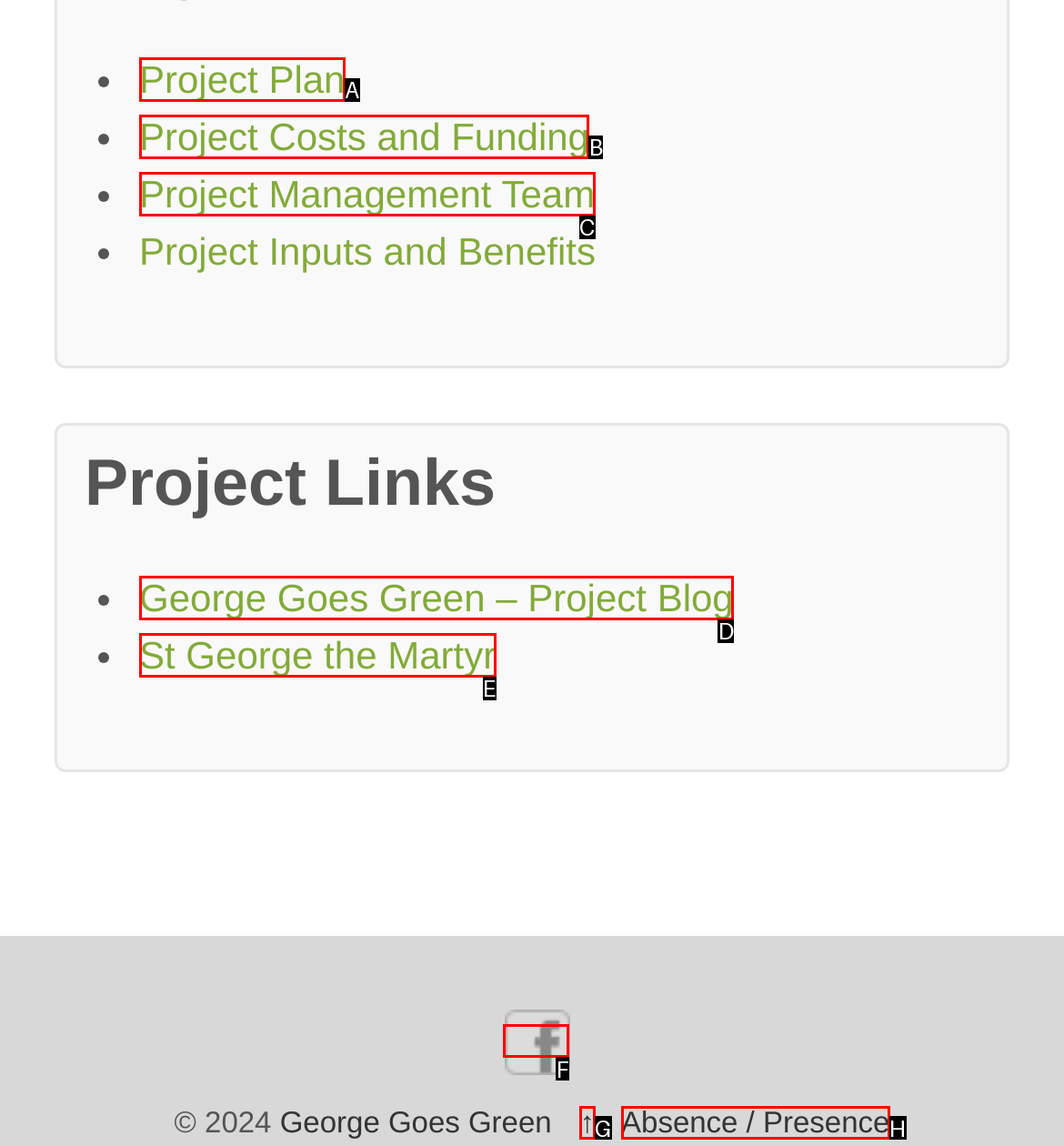To achieve the task: go to Facebook page, which HTML element do you need to click?
Respond with the letter of the correct option from the given choices.

F